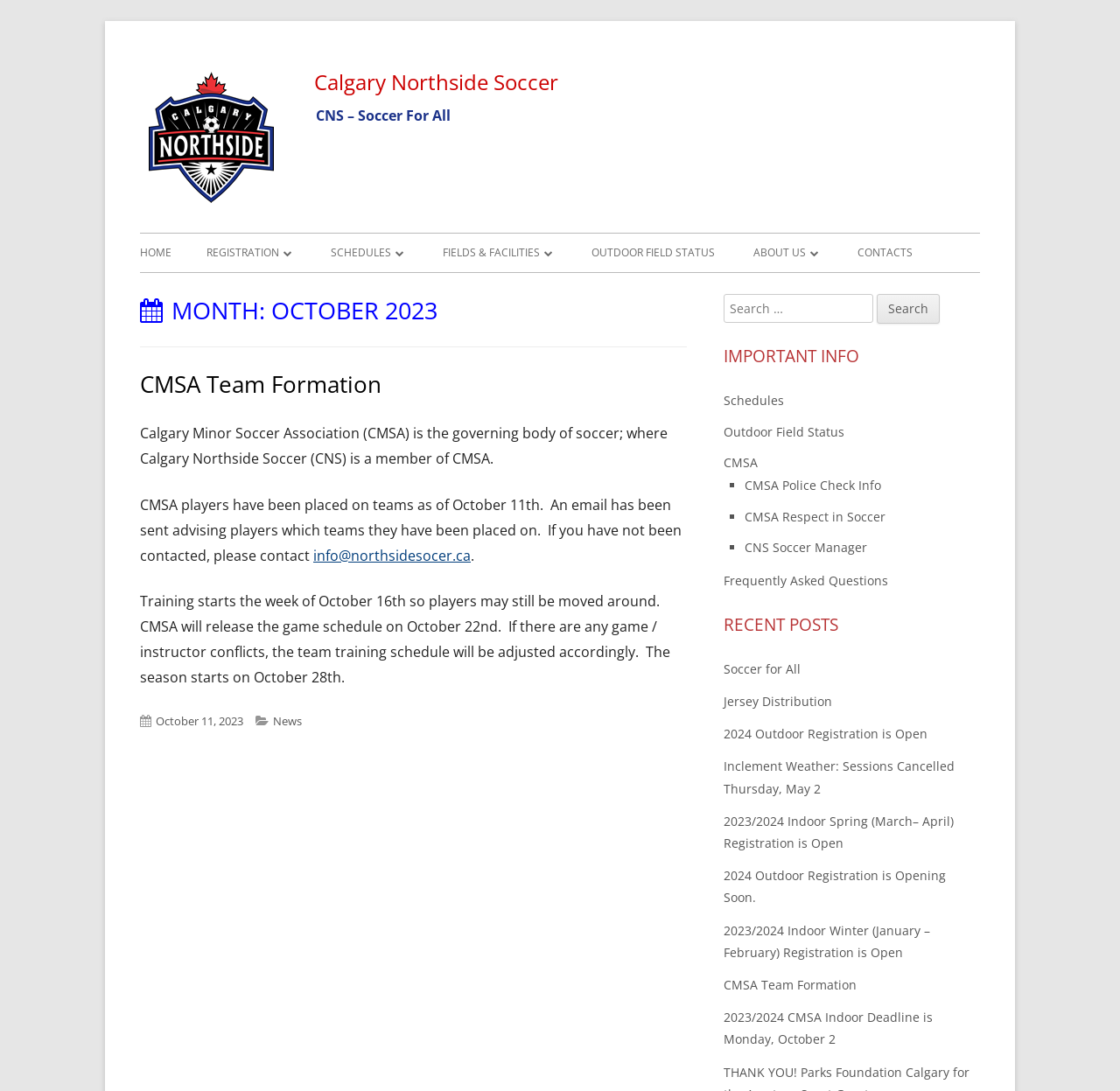What is the date when CMSA players were placed on teams?
Please provide a comprehensive answer to the question based on the webpage screenshot.

I found the answer by looking at the text content of the webpage, specifically the sentence 'CMSA players have been placed on teams as of October 11th.' which mentions the date when CMSA players were placed on teams.